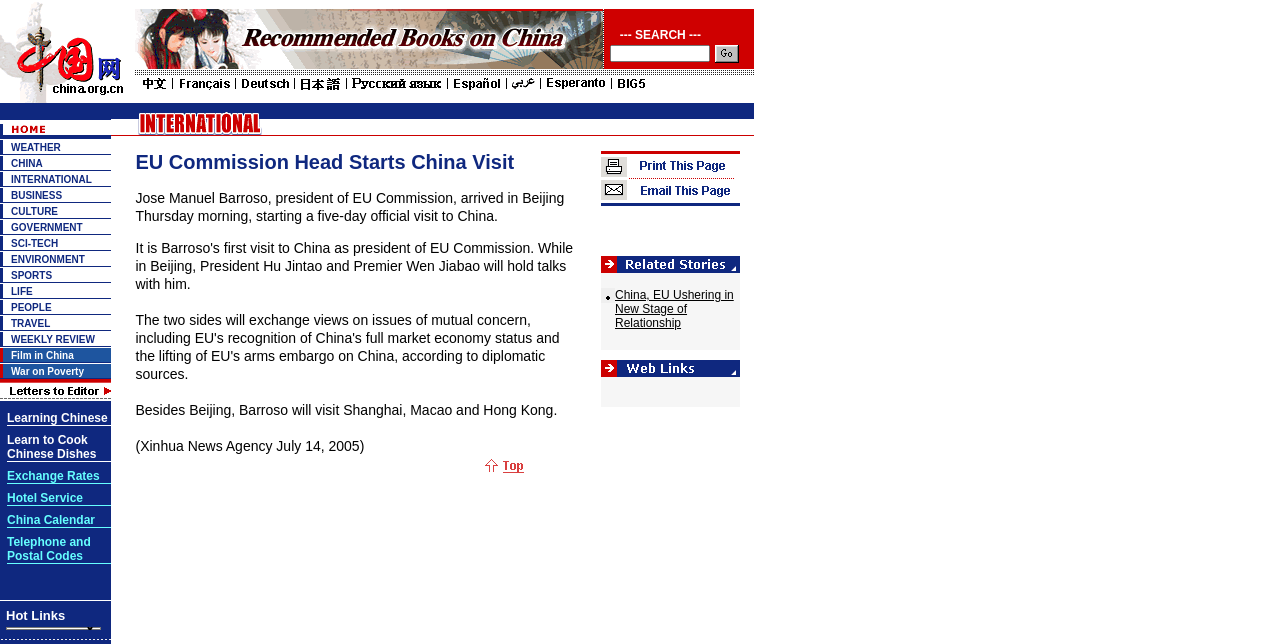Pinpoint the bounding box coordinates of the area that should be clicked to complete the following instruction: "View China news". The coordinates must be given as four float numbers between 0 and 1, i.e., [left, top, right, bottom].

[0.009, 0.245, 0.033, 0.262]